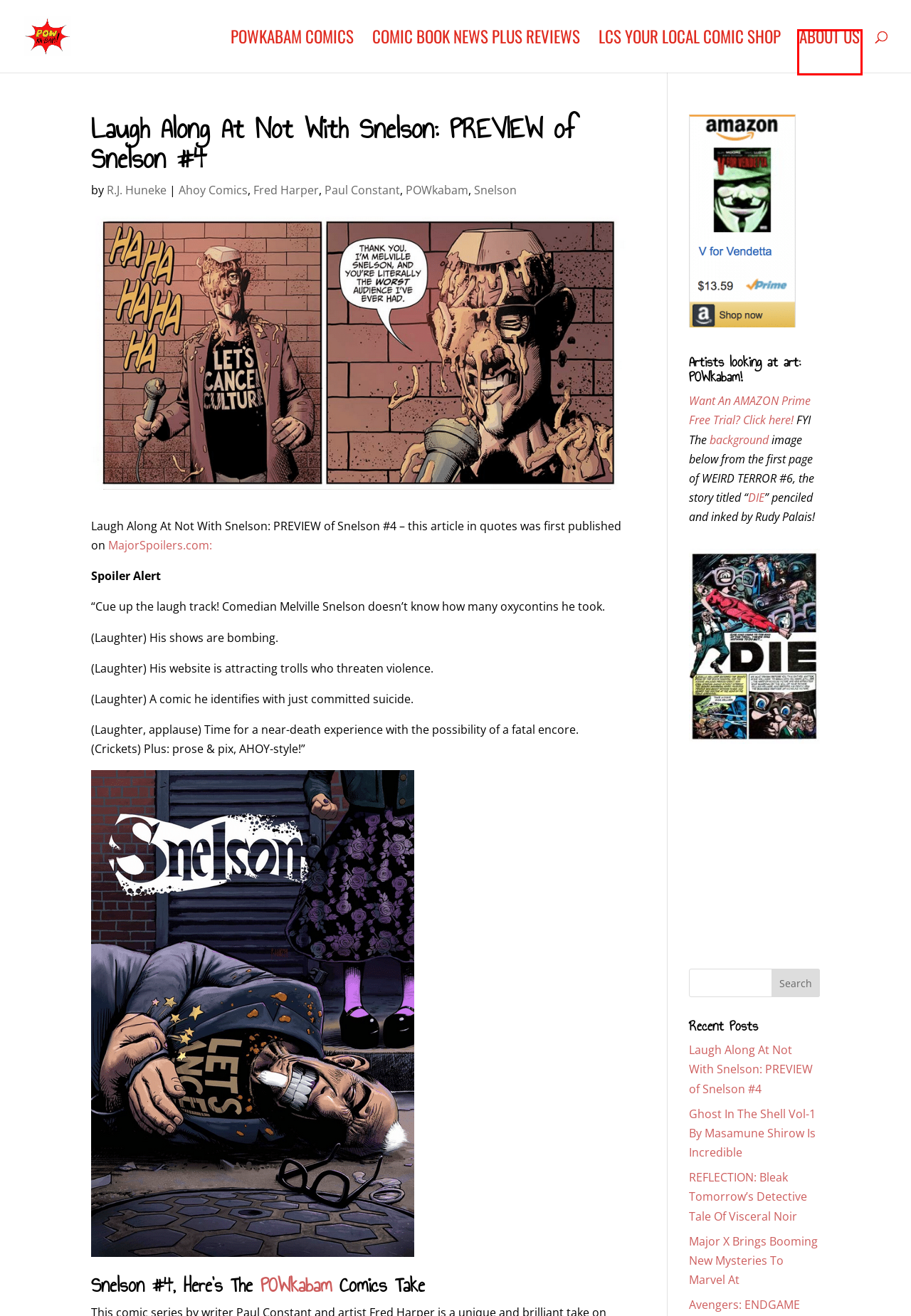Evaluate the webpage screenshot and identify the element within the red bounding box. Select the webpage description that best fits the new webpage after clicking the highlighted element. Here are the candidates:
A. About Us | Artist Comic Book Creator Views POWkabam!
B. Fred Harper Archives | Artist Comic Book Creator Views POWkabam!
C. Amazon.com: Amazon Prime
D. Amazon.com
E. POWkabam Archives | Artist Comic Book Creator Views POWkabam!
F. Snelson Archives | Artist Comic Book Creator Views POWkabam!
G. Paul Constant Archives | Artist Comic Book Creator Views POWkabam!
H. Artist / Writer / Full-stack Marketer

A